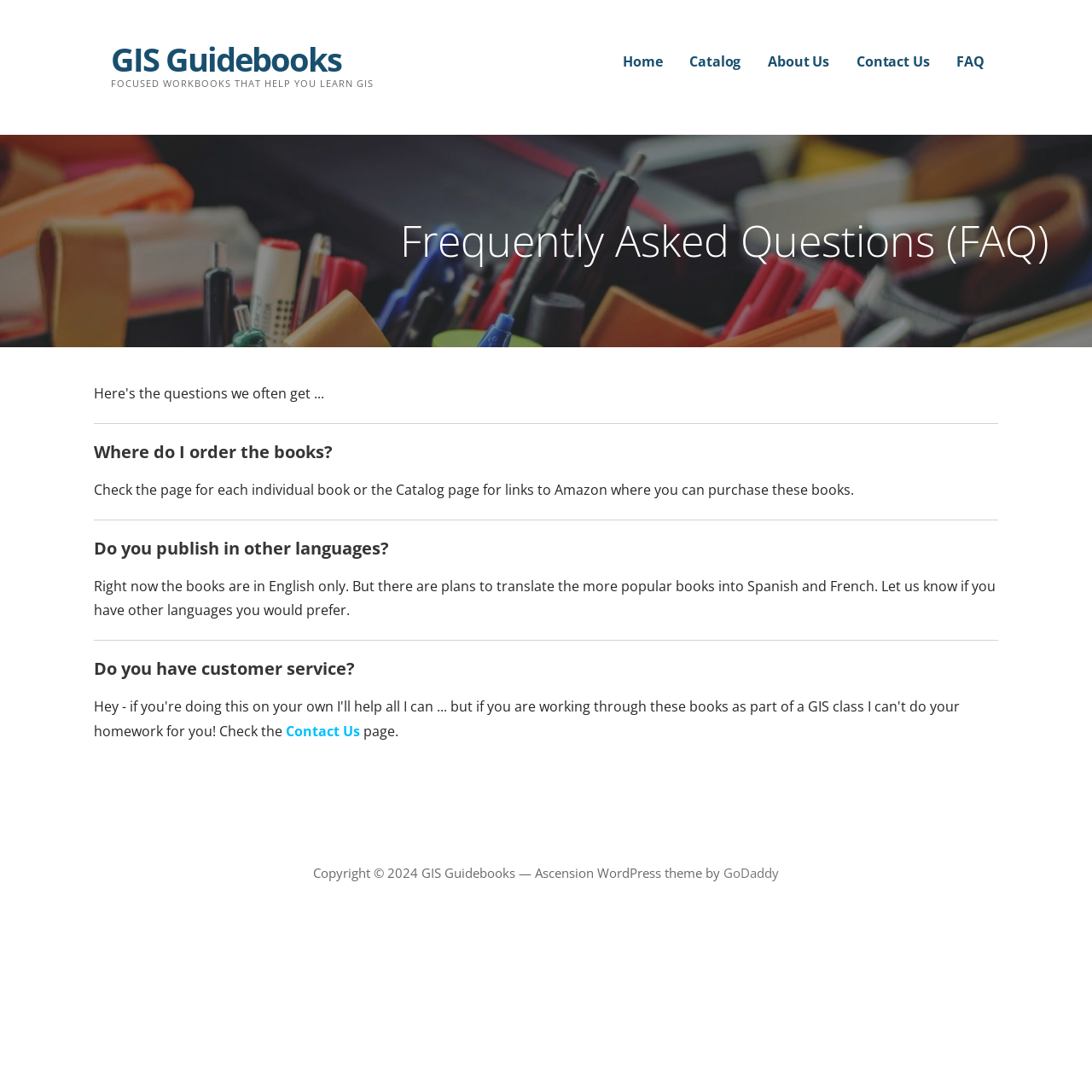Using details from the image, please answer the following question comprehensively:
How many navigation links are there at the top?

There are five navigation links at the top of the webpage, which are 'Home', 'Catalog', 'About Us', 'Contact Us', and 'FAQ'.